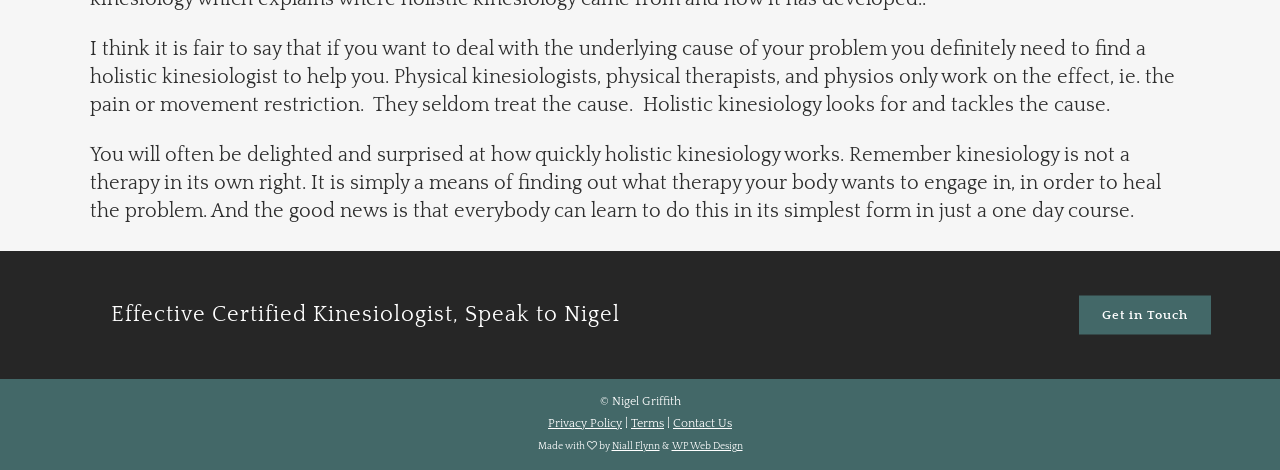Who is the copyright holder of the website?
Look at the image and provide a short answer using one word or a phrase.

Nigel Griffith